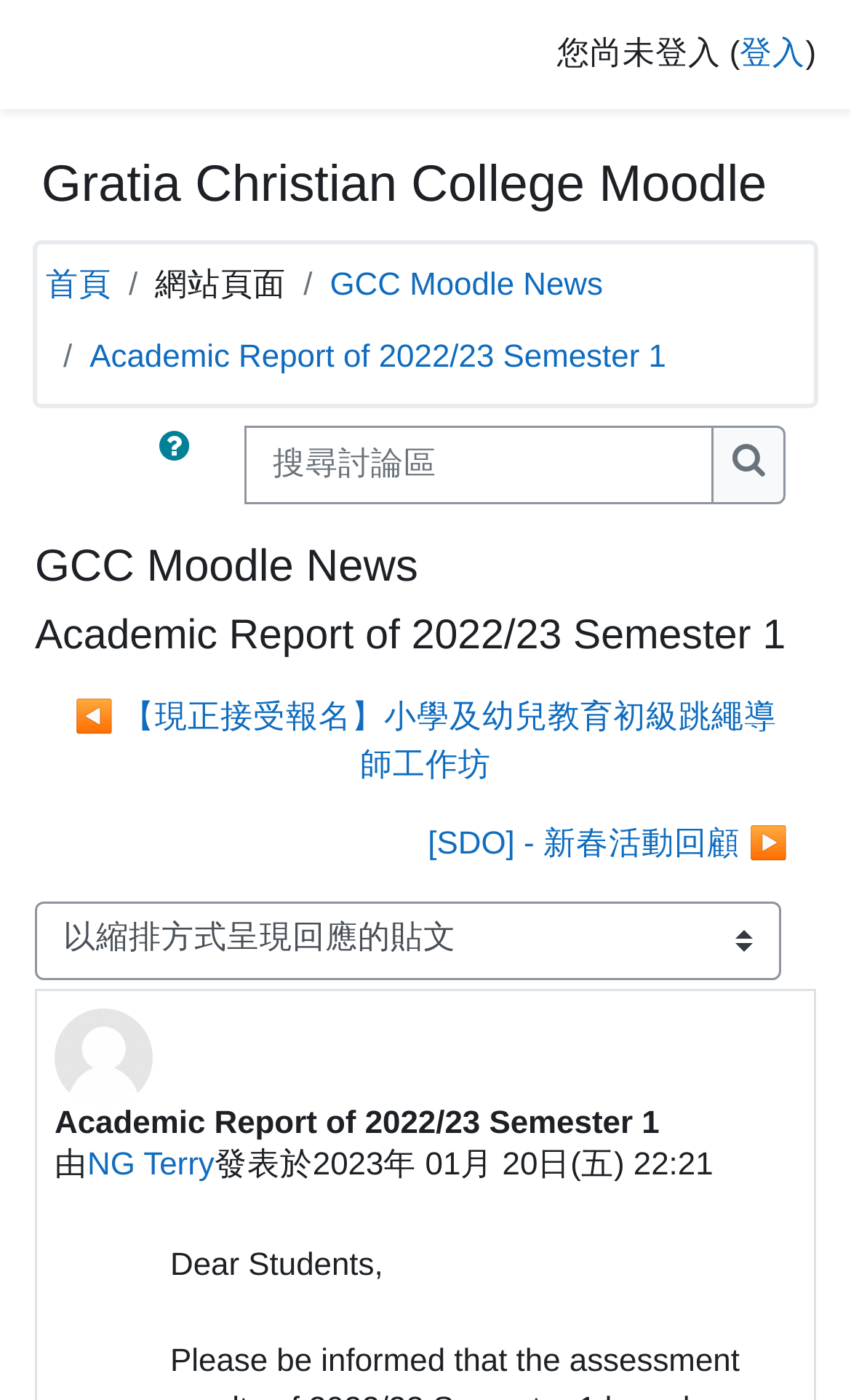Identify the bounding box coordinates for the element that needs to be clicked to fulfill this instruction: "go to GCC Moodle News". Provide the coordinates in the format of four float numbers between 0 and 1: [left, top, right, bottom].

[0.388, 0.193, 0.709, 0.217]